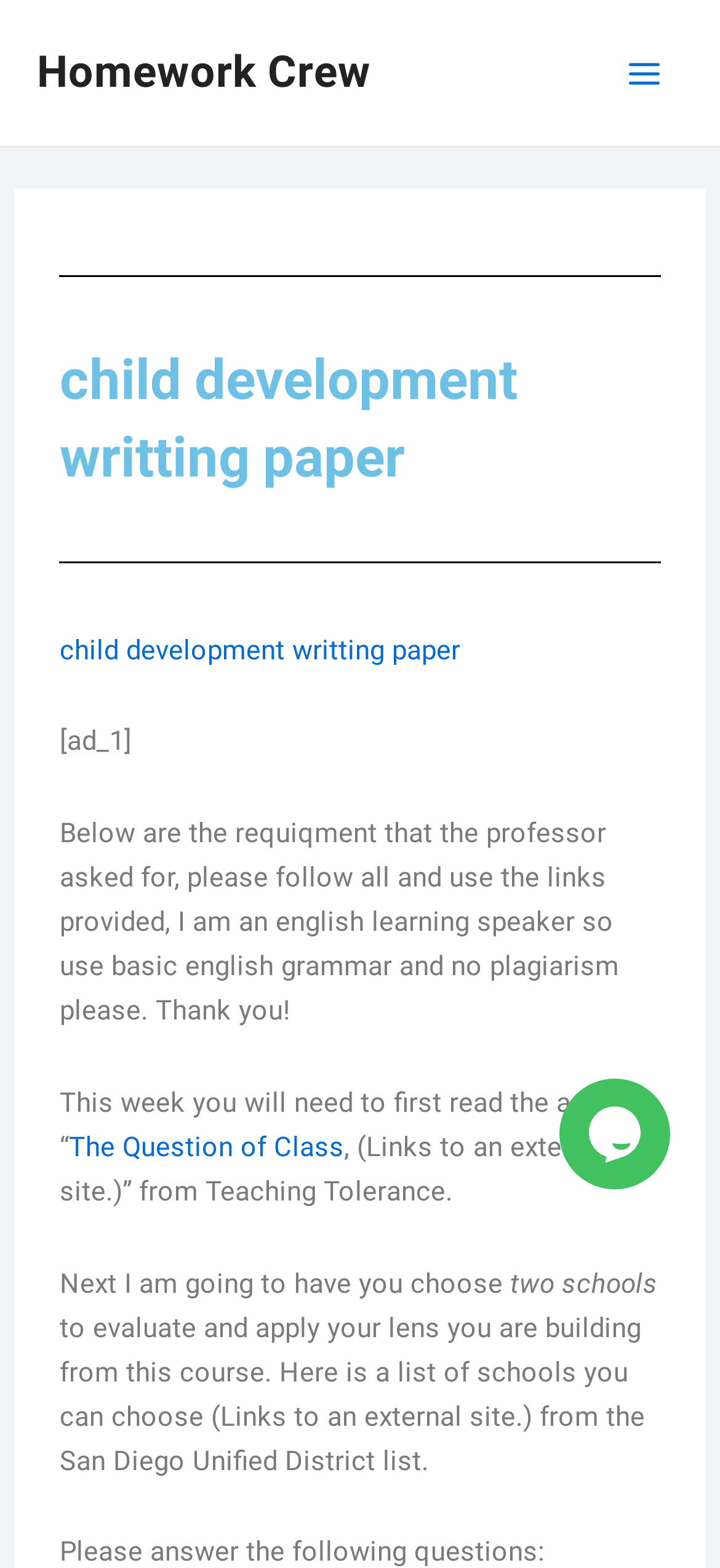Illustrate the webpage's structure and main components comprehensively.

The webpage is about a child development writing paper, with a title "child development writting paper" at the top. Below the title, there is a link to the same title, followed by a short advertisement "[ad_1]". 

On the top right corner, there is a button labeled "Main Menu" with an image icon next to it. 

The main content of the webpage is a set of instructions from a professor, which starts with "Below are the requiqment that the professor asked for, please follow all and use the links provided". The instructions are written in basic English grammar, with a request to avoid plagiarism. 

The instructions then ask the reader to read an article titled "The Question of Class" from Teaching Tolerance, with a link provided. 

After that, the reader is asked to choose two schools from a list provided by the San Diego Unified District, with a link to the list. 

On the bottom right corner, there is a chat widget iframe.